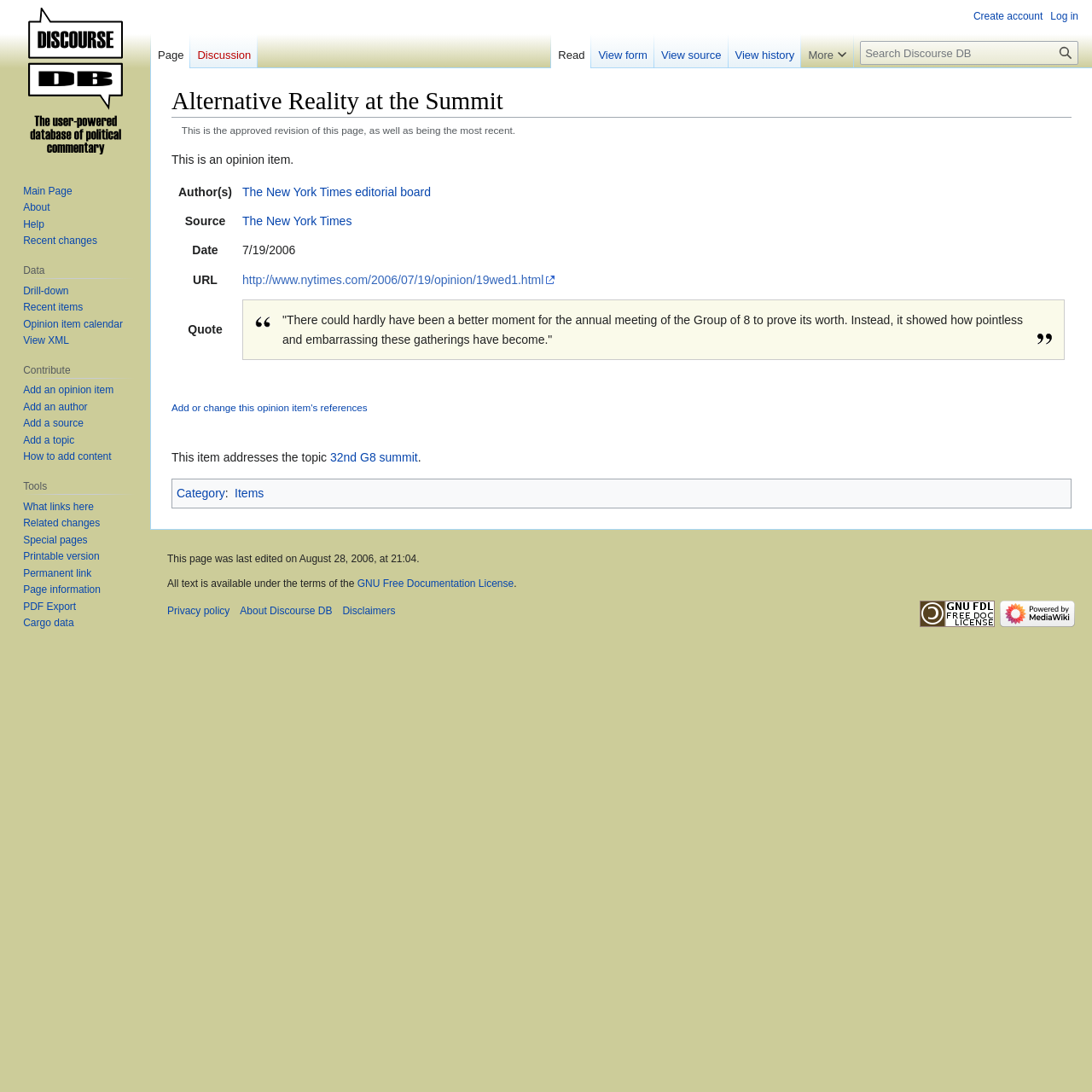Locate the coordinates of the bounding box for the clickable region that fulfills this instruction: "View history".

[0.667, 0.031, 0.734, 0.062]